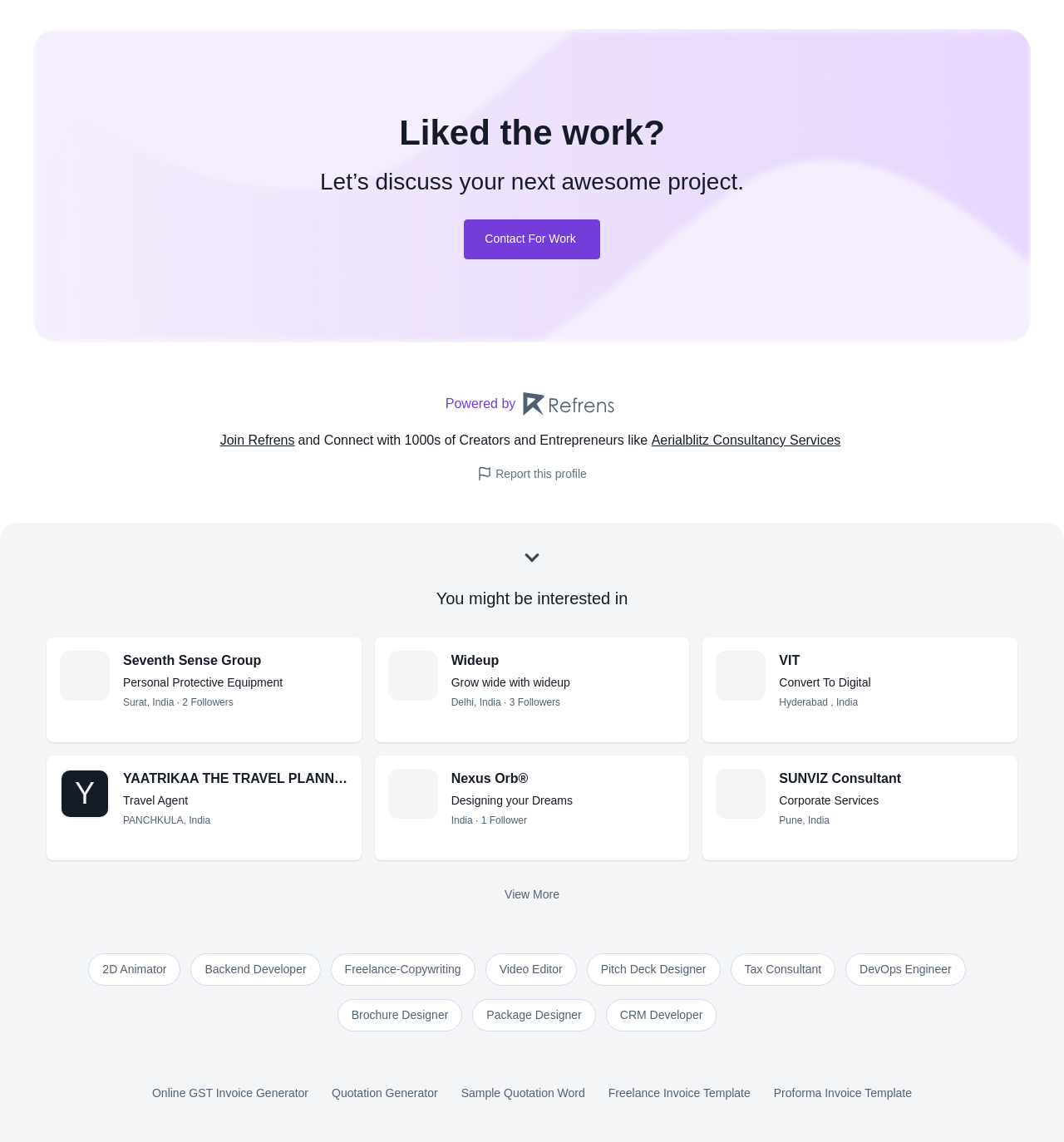What services are offered by the listed profiles?
Offer a detailed and exhaustive answer to the question.

The listed profiles offer a range of services, including Personal Protective Equipment, Grow wide with wideup, Convert To Digital, Travel Agent, Designing your Dreams, Corporate Services, and more. These services appear to be diverse and cater to different industries and needs.